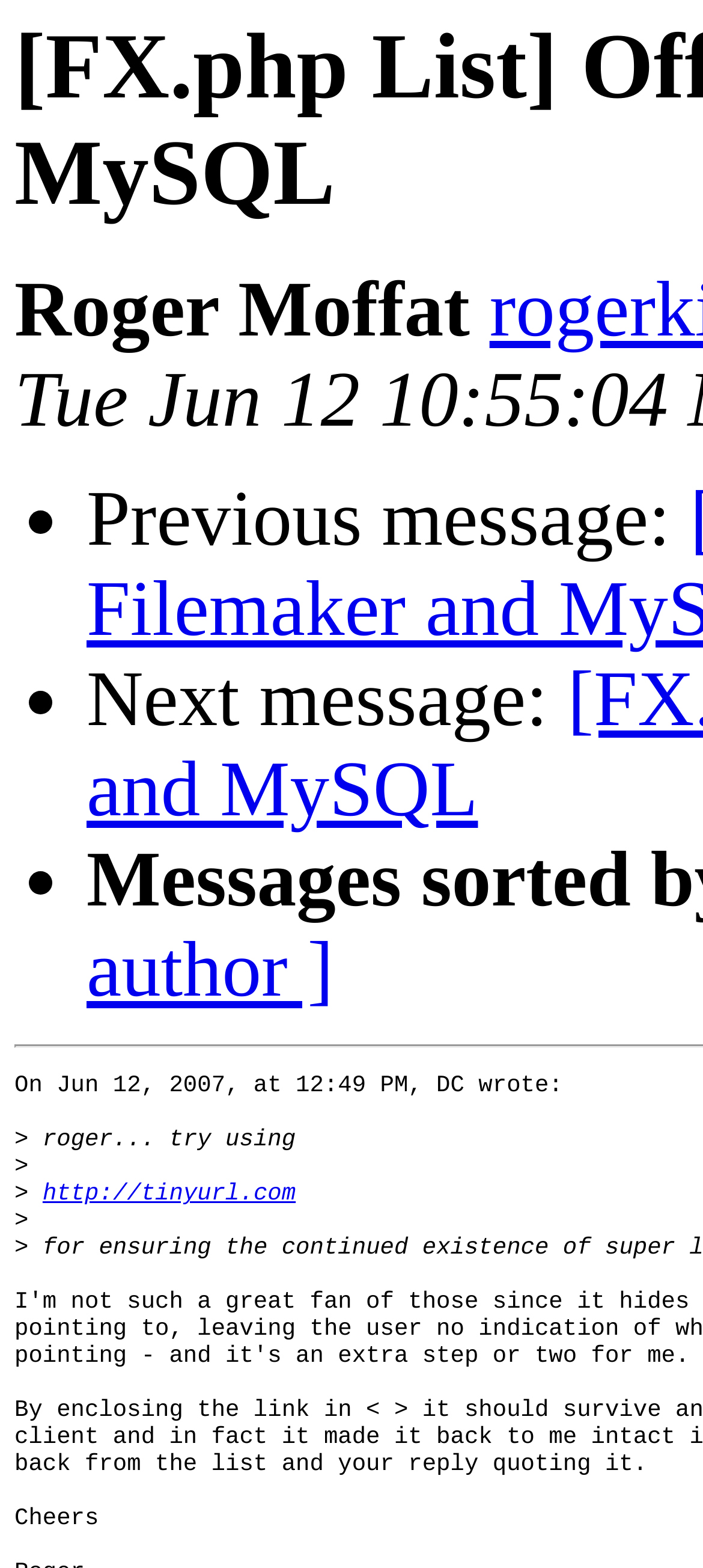Who is the author of the previous message?
Using the visual information, answer the question in a single word or phrase.

DC